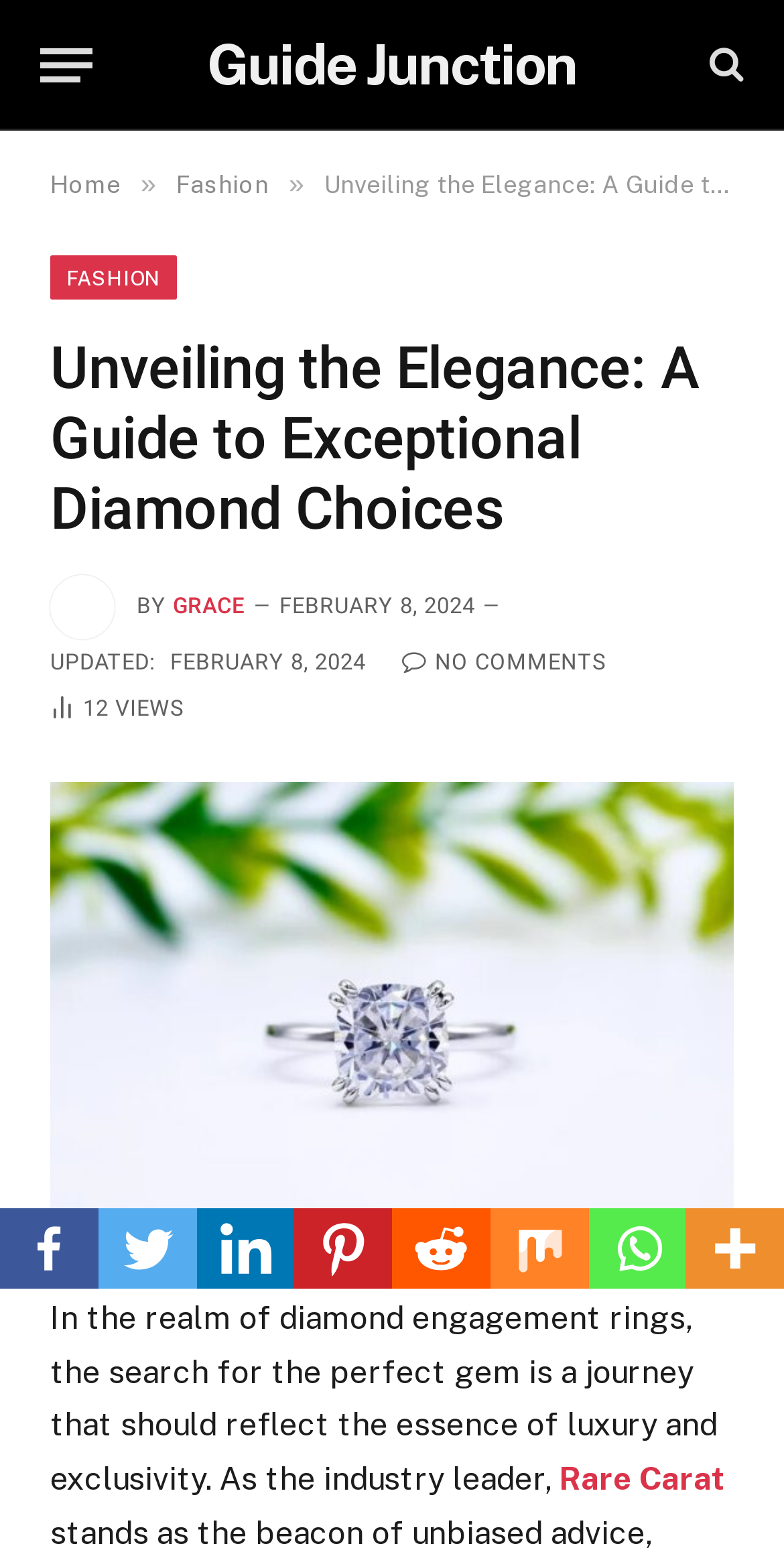Produce an extensive caption that describes everything on the webpage.

This webpage is a guide to exceptional diamond choices, specifically focusing on diamond engagement rings. At the top left corner, there is a menu button and a link to "Guide Junction". On the top right corner, there is a search icon and a link to the homepage. Below the search icon, there are links to different categories, including "Fashion".

The main content of the webpage is a guide titled "Unveiling the Elegance: A Guide to Exceptional Diamond Choices". The title is displayed prominently in the middle of the page. Below the title, there is an image of a person, labeled as "Grace", and the author's name, "GRACE", is displayed next to it. The publication date, "FEBRUARY 8, 2024", is shown below the author's name.

The guide itself is a lengthy text that spans most of the page. It begins with a description of the search for the perfect diamond engagement ring, emphasizing the importance of luxury and exclusivity. The text is interrupted by a link to "Rare Carat" near the bottom of the page.

On the right side of the page, there are several social media links, including Facebook, Twitter, Linkedin, Pinterest, Reddit, Mix, and Whatsapp. These links are arranged vertically, with a "More" option at the bottom.

There are a total of 12 article views, which is displayed near the middle of the page. Additionally, there are no comments on the article, as indicated by the "NO COMMENTS" icon.